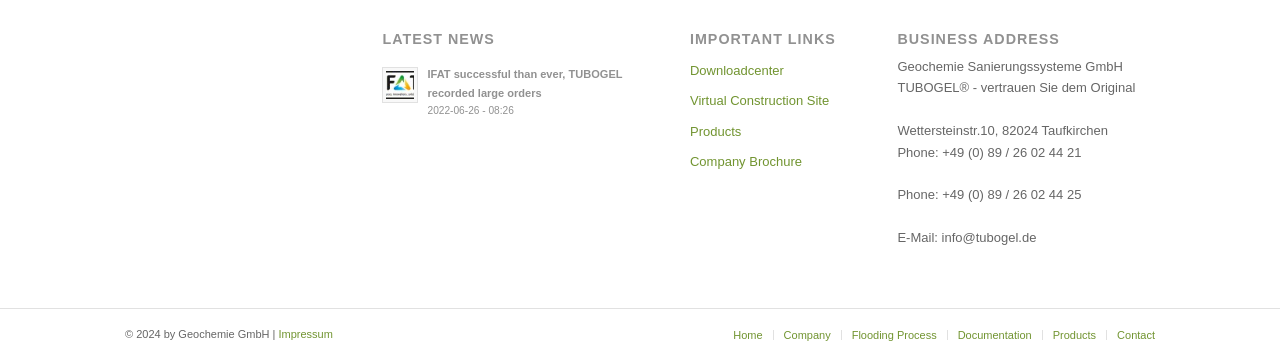Answer in one word or a short phrase: 
What is the latest news title?

IFAT successful than ever, TUBOGEL recorded large orders